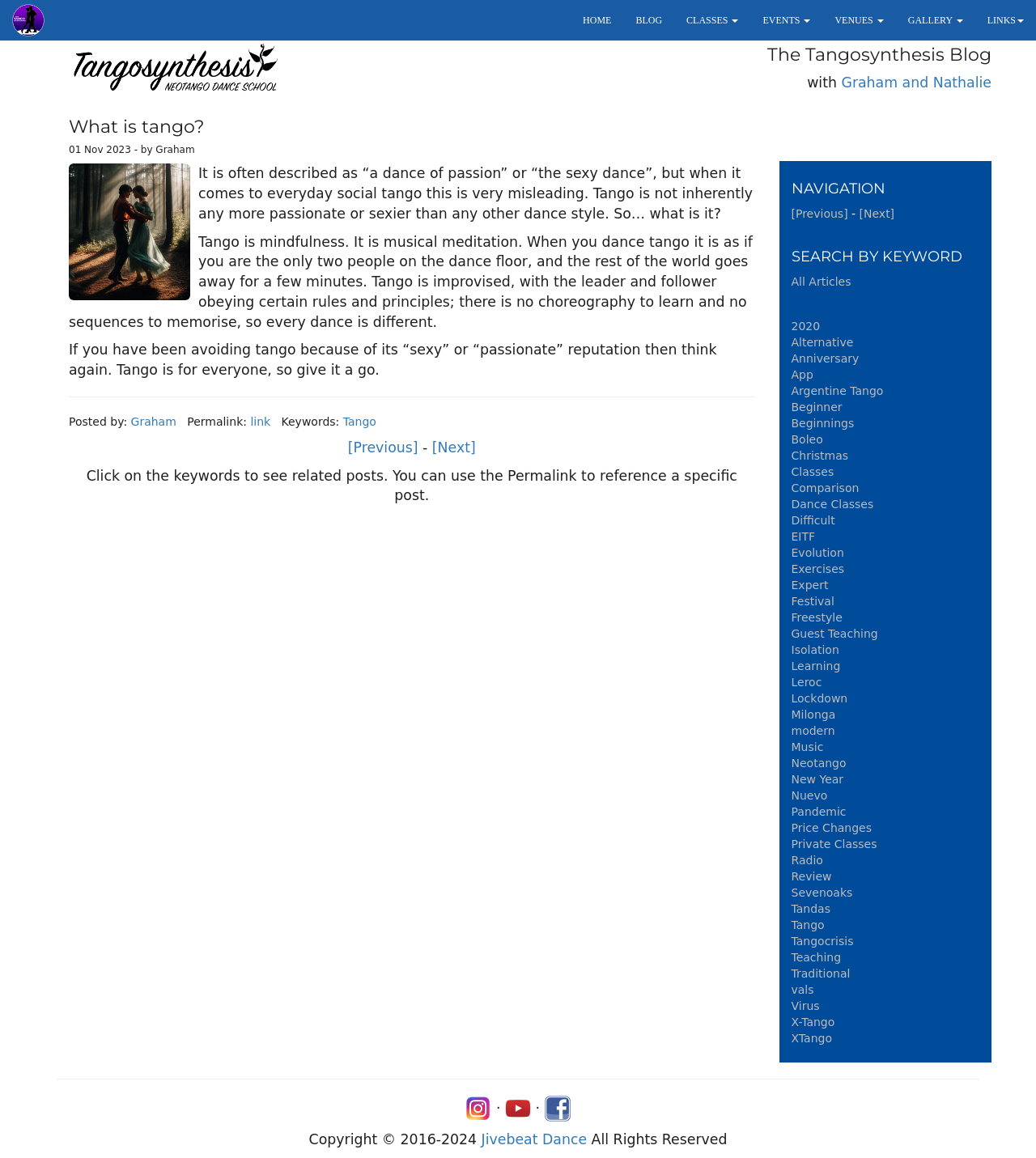Please determine the bounding box coordinates of the area that needs to be clicked to complete this task: 'Expand the CLASSES button'. The coordinates must be four float numbers between 0 and 1, formatted as [left, top, right, bottom].

[0.651, 0.0, 0.725, 0.035]